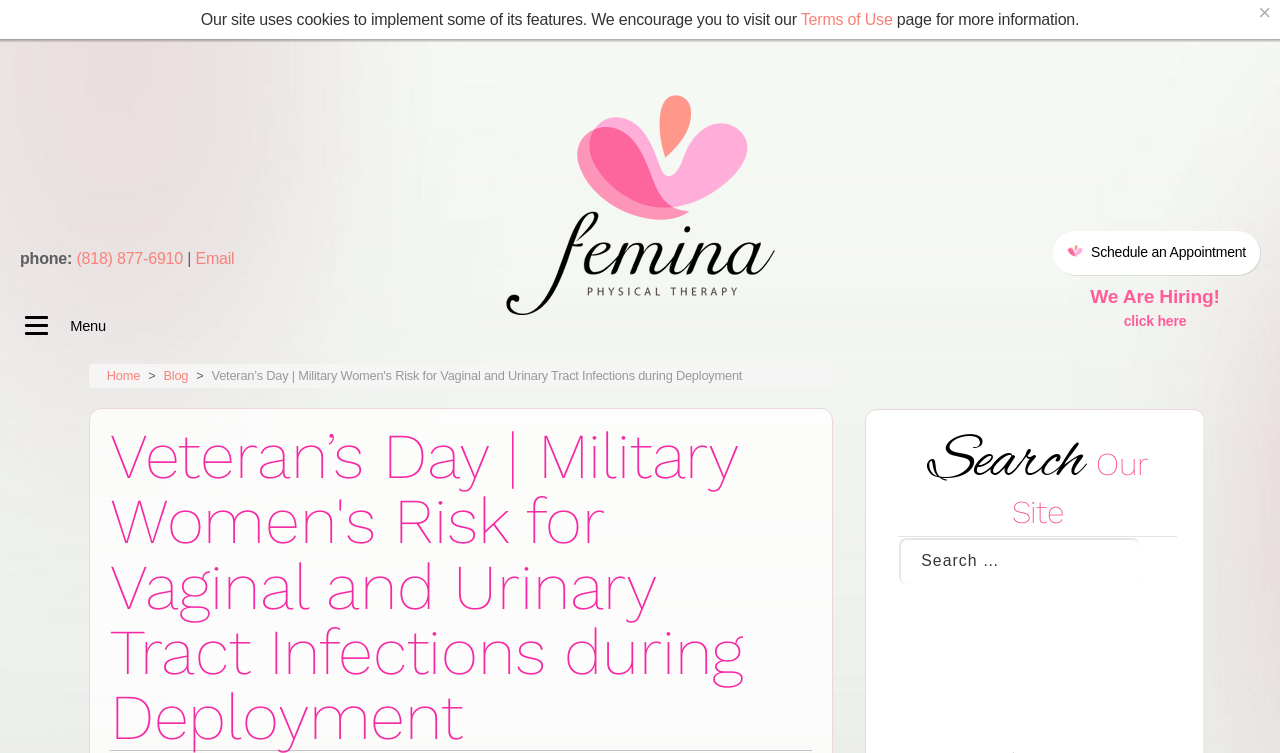Give a one-word or short phrase answer to the question: 
What is the logo image located at?

top left